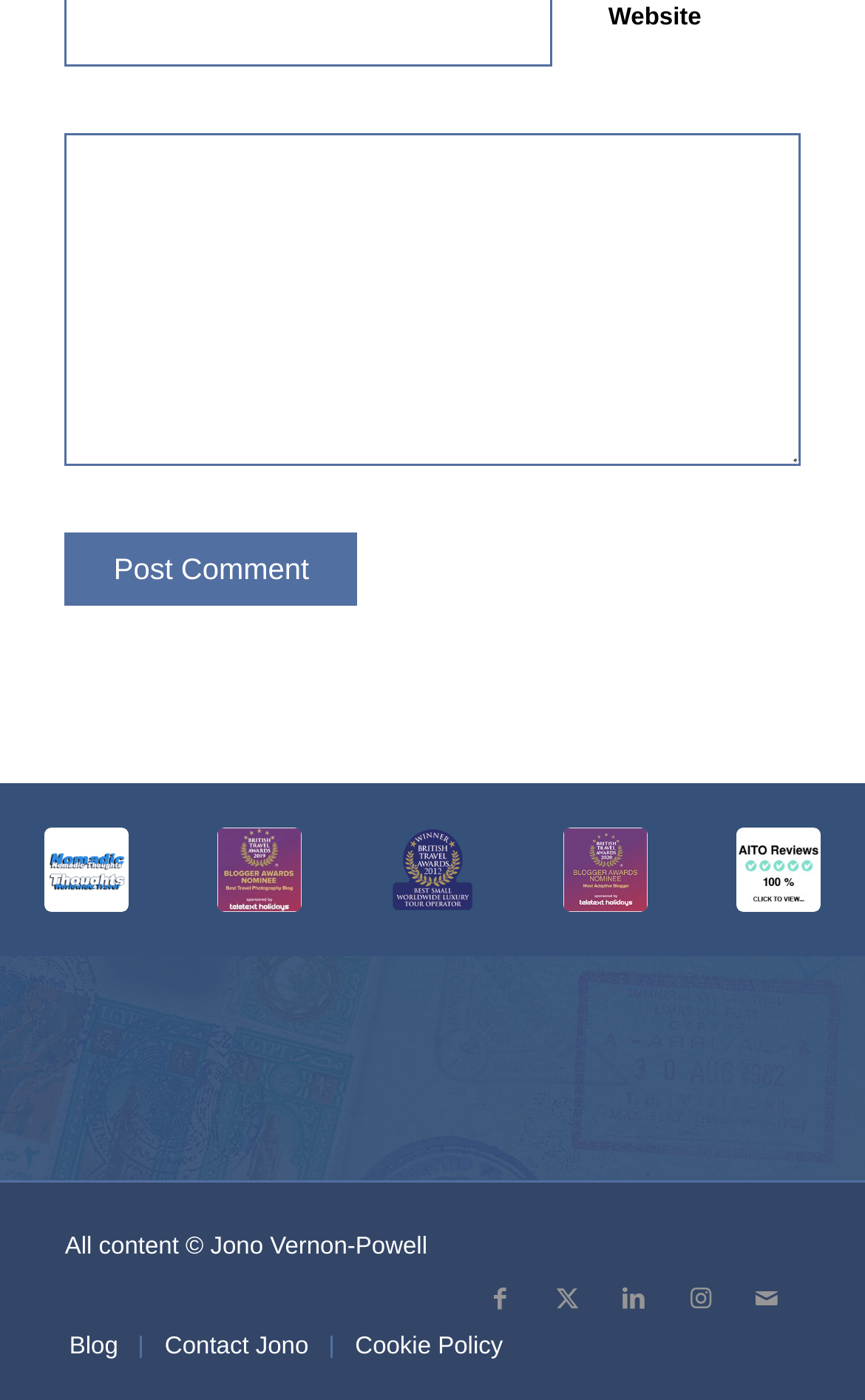How many links are there in the LayoutTable?
Offer a detailed and exhaustive answer to the question.

I examined the LayoutTable section of the webpage and found 5 links: 'ntweb-square', 'trans-blogawards', 'View…', 'View…', and 'trans-aito'. These links are arranged horizontally in the LayoutTable.